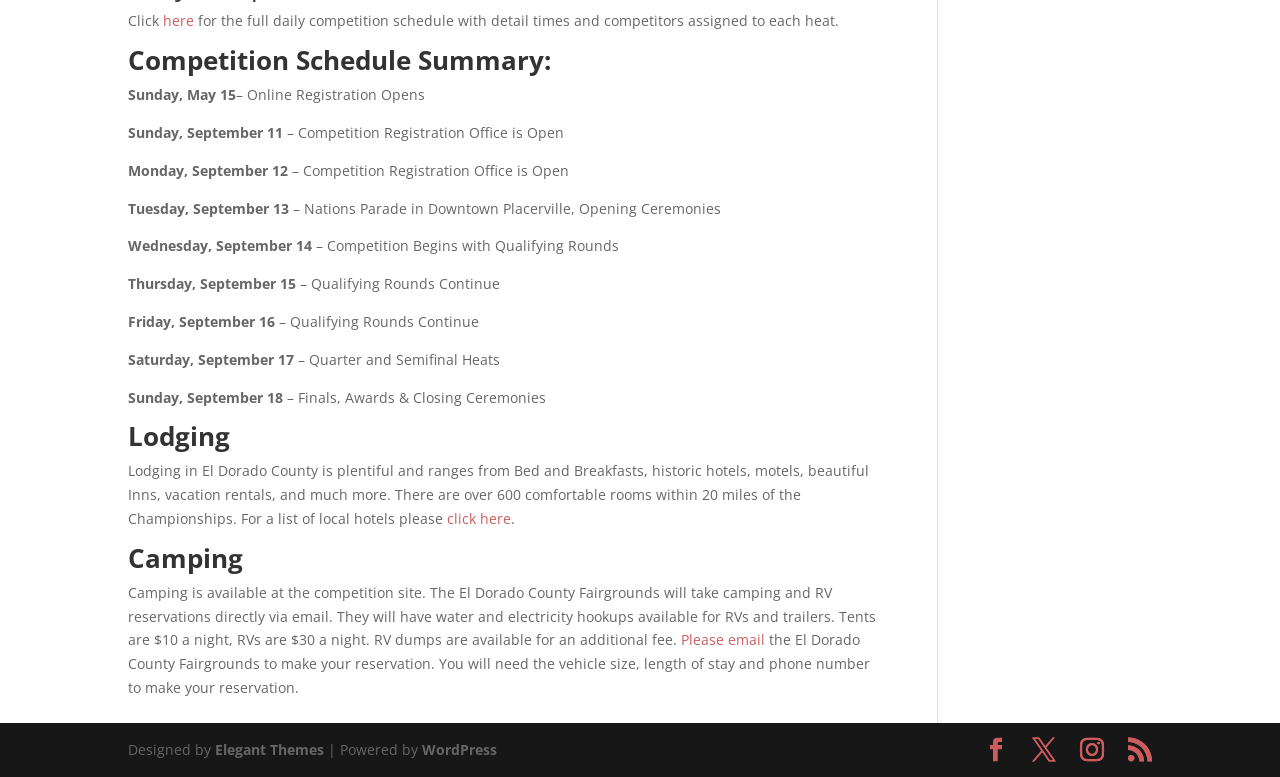Provide the bounding box coordinates of the HTML element this sentence describes: "Instagram". The bounding box coordinates consist of four float numbers between 0 and 1, i.e., [left, top, right, bottom].

[0.844, 0.949, 0.862, 0.981]